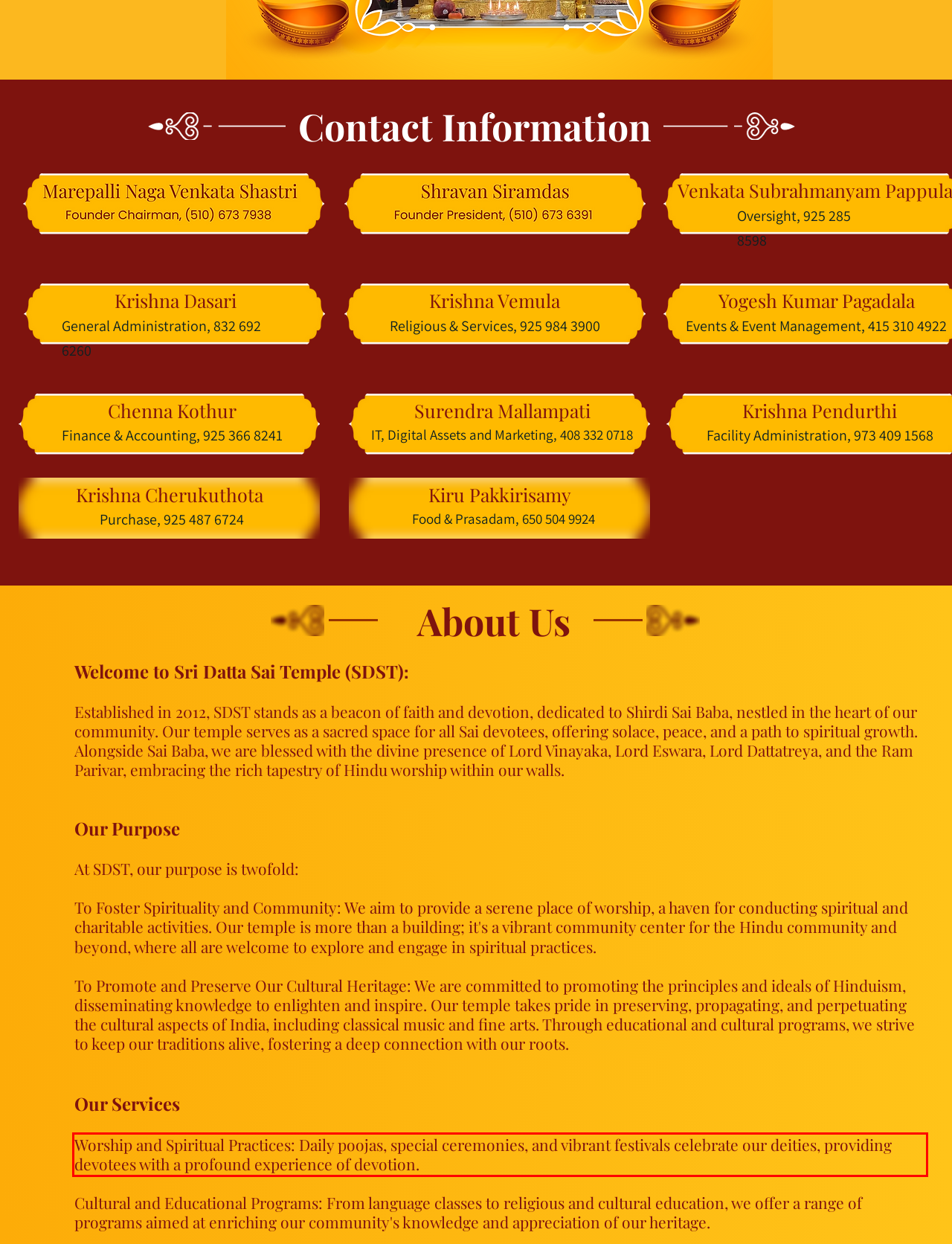Given a screenshot of a webpage with a red bounding box, please identify and retrieve the text inside the red rectangle.

Worship and Spiritual Practices: Daily poojas, special ceremonies, and vibrant festivals celebrate our deities, providing devotees with a profound experience of devotion.